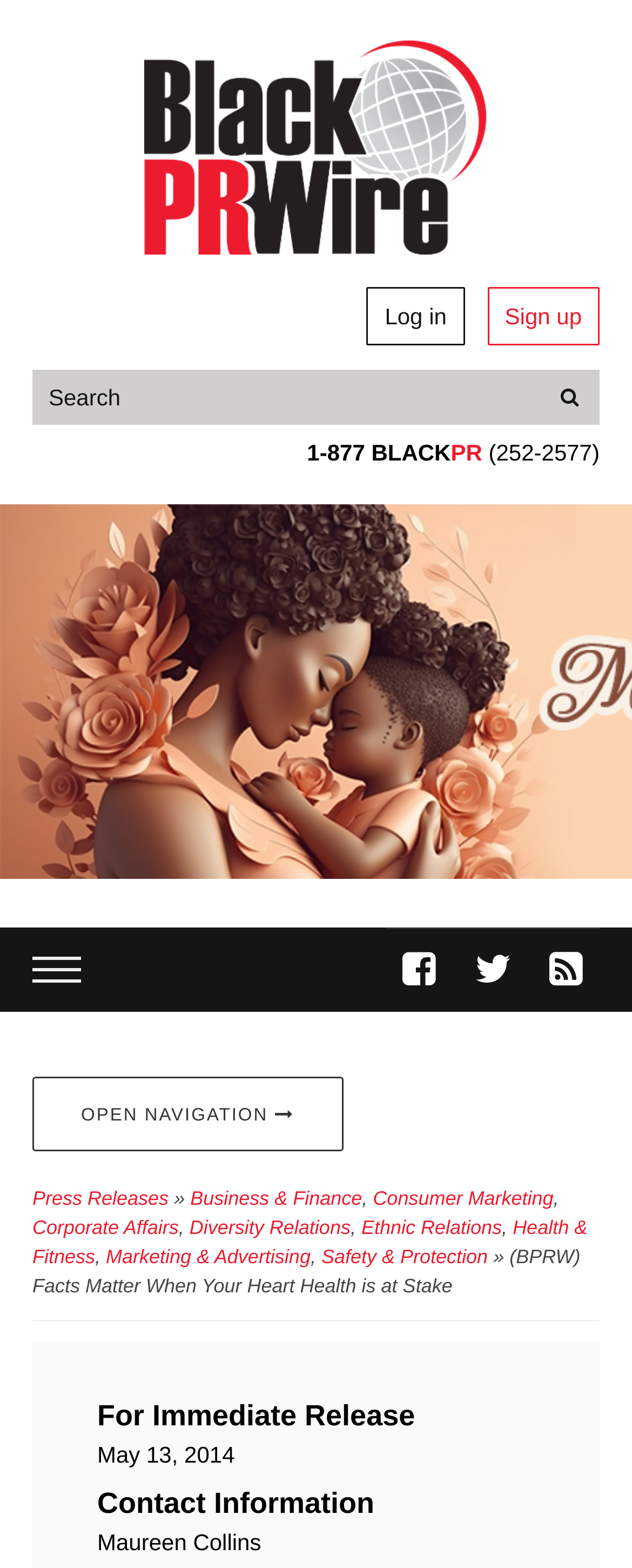Please pinpoint the bounding box coordinates for the region I should click to adhere to this instruction: "go to homepage".

[0.228, 0.026, 0.772, 0.162]